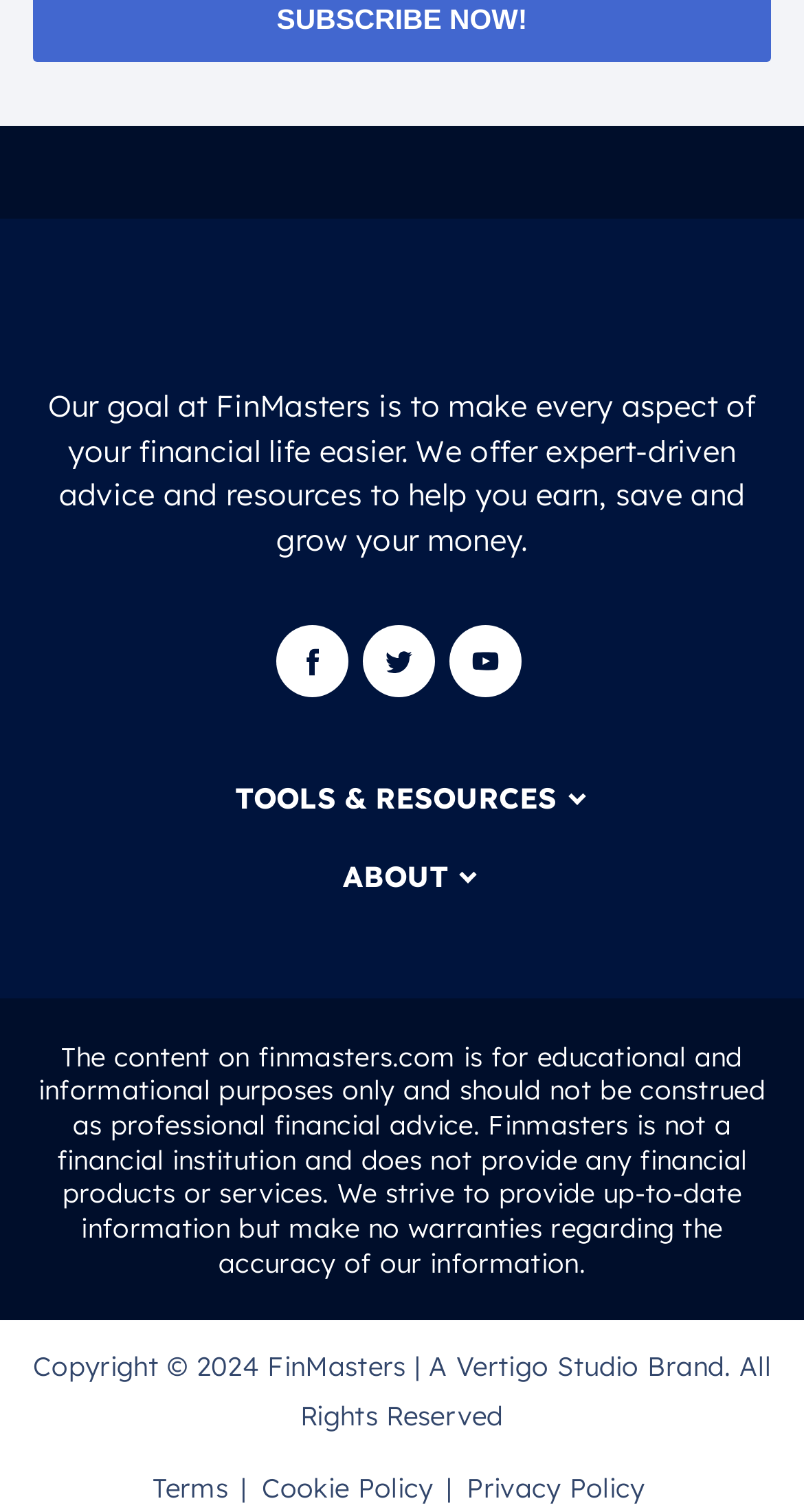What is the name of the website?
Please provide a single word or phrase as your answer based on the image.

FinMasters